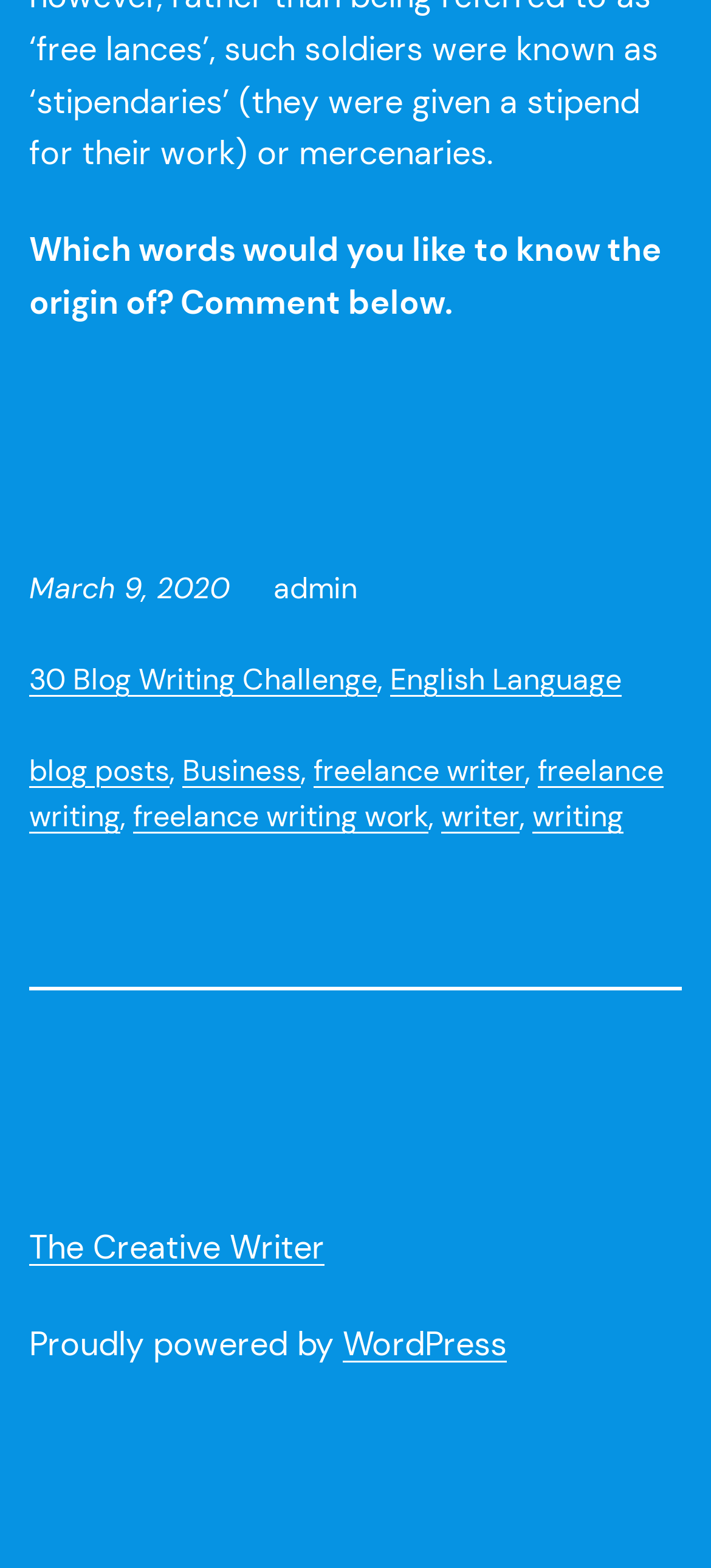What is the topic of the blog post?
Look at the image and respond with a one-word or short phrase answer.

English Language